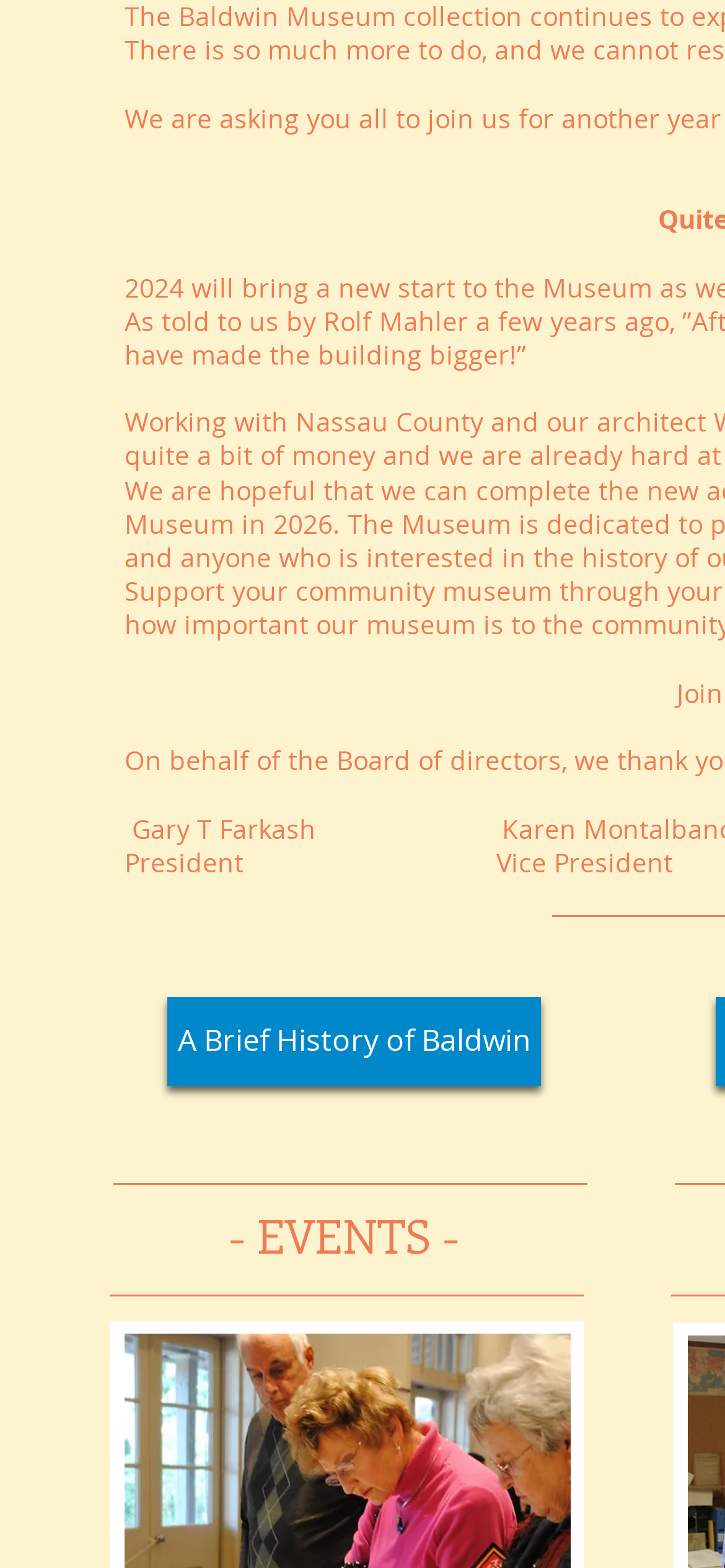Find the bounding box coordinates corresponding to the UI element with the description: "- EVENTS -". The coordinates should be formatted as [left, top, right, bottom], with values as floats between 0 and 1.

[0.315, 0.767, 0.649, 0.808]